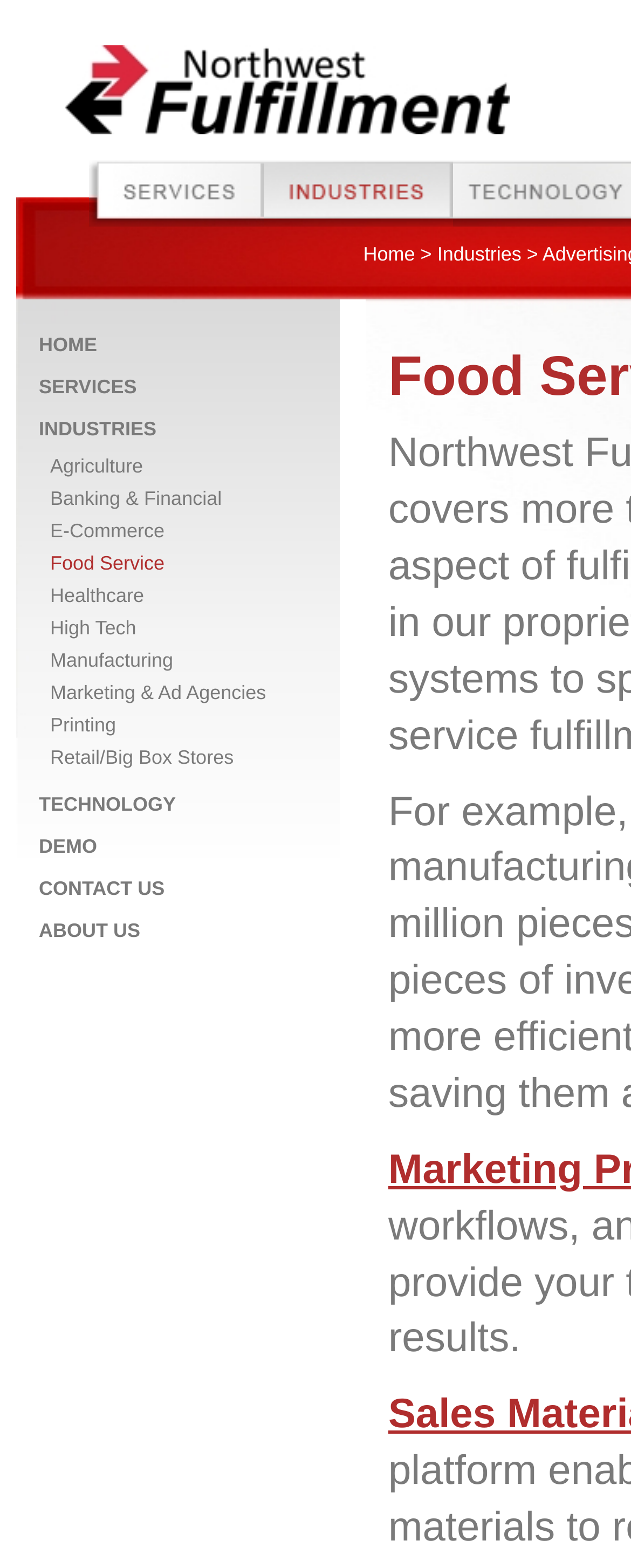Determine the coordinates of the bounding box that should be clicked to complete the instruction: "Contact Us". The coordinates should be represented by four float numbers between 0 and 1: [left, top, right, bottom].

[0.062, 0.559, 0.261, 0.574]